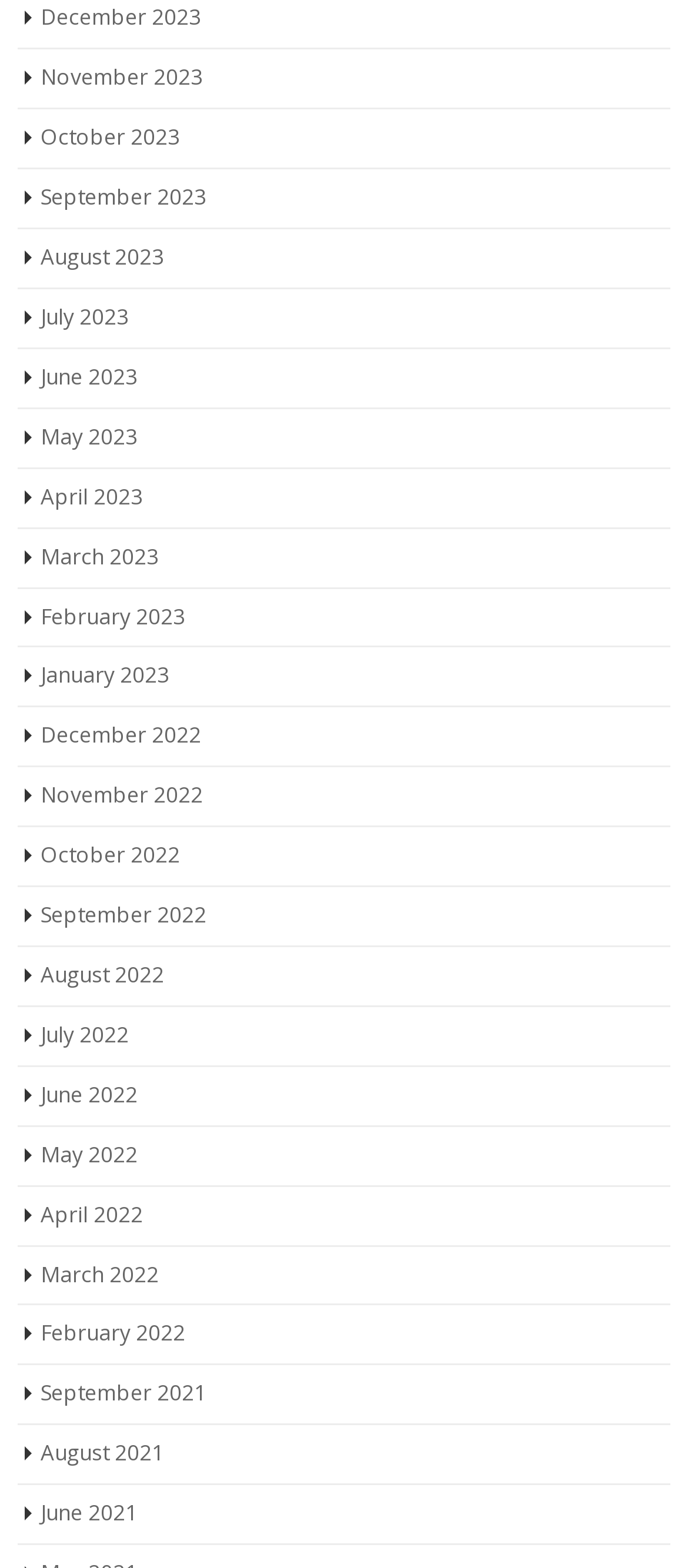Please identify the bounding box coordinates of the element I need to click to follow this instruction: "View December 2023".

[0.059, 0.029, 0.292, 0.048]